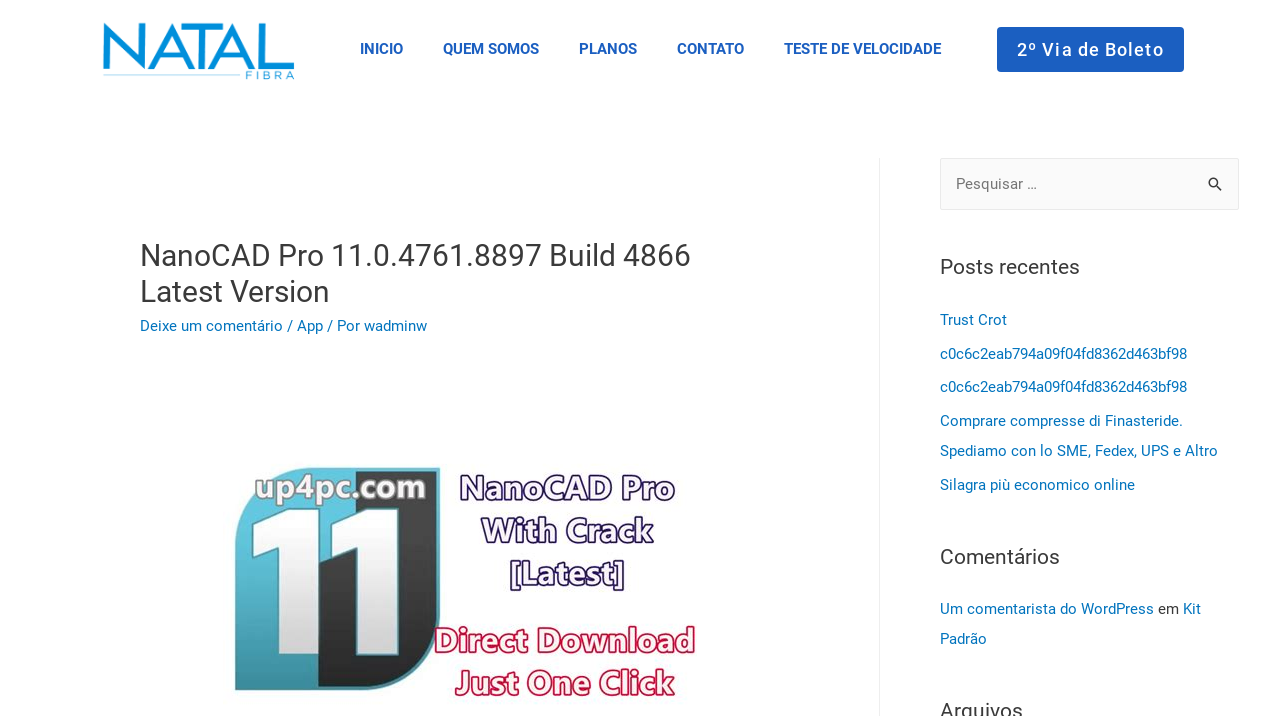Answer the question in one word or a short phrase:
What is the search function for?

Searching the website